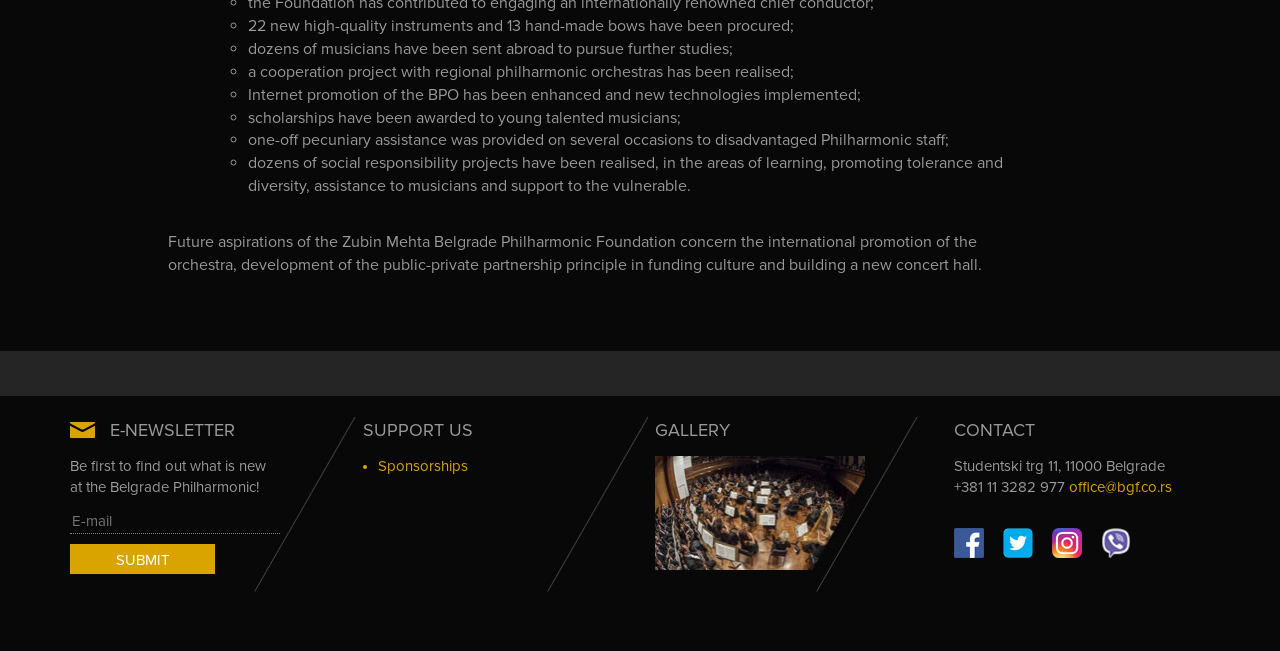Find and provide the bounding box coordinates for the UI element described here: "value="Submit"". The coordinates should be given as four float numbers between 0 and 1: [left, top, right, bottom].

[0.055, 0.836, 0.168, 0.882]